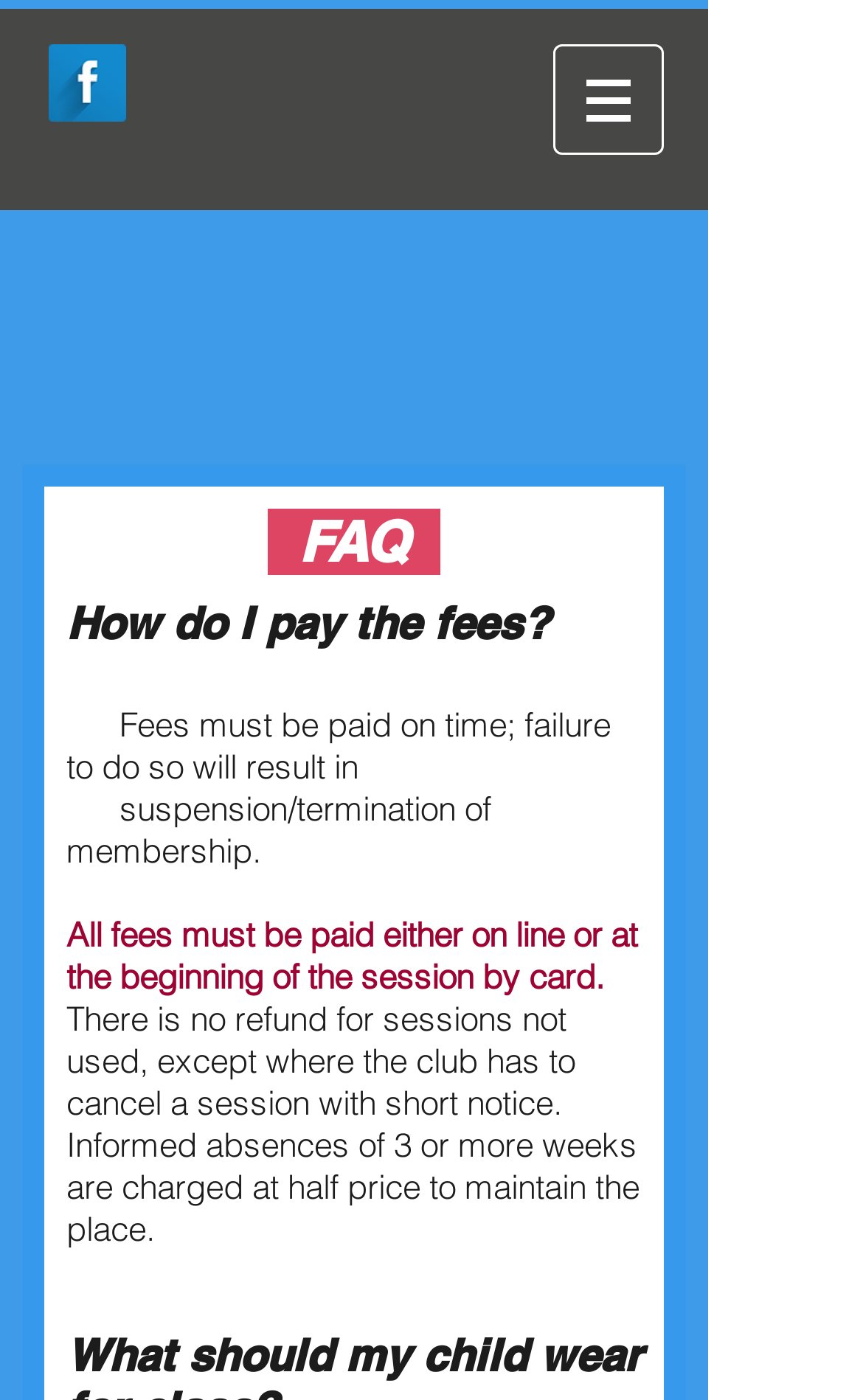Look at the image and answer the question in detail:
What is the purpose of the fees?

Based on the webpage, it is mentioned that 'Fees must be paid on time; failure to do so will result in suspension/termination of membership.' This implies that the purpose of the fees is to maintain membership in the gymnastics school.